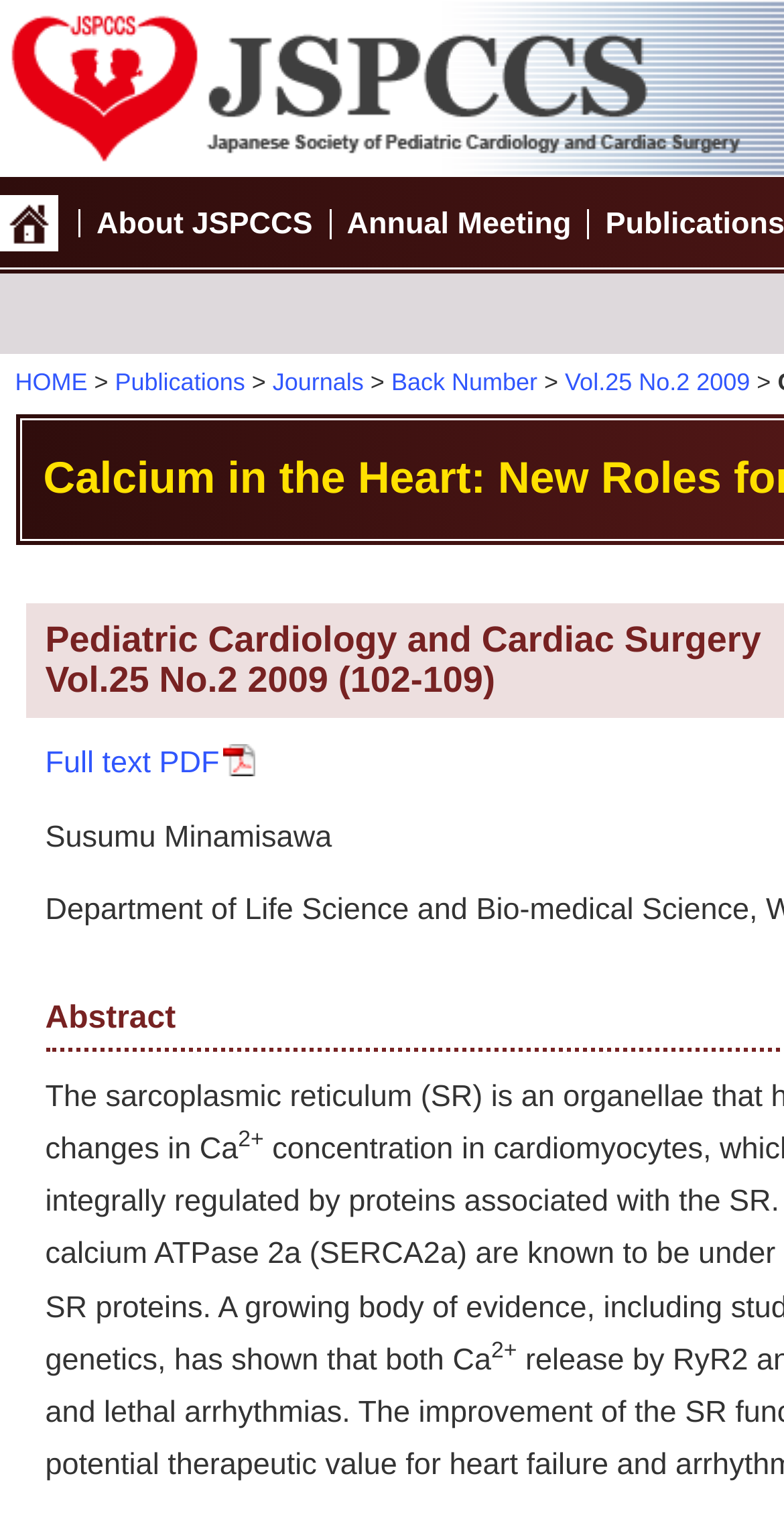Please identify the bounding box coordinates of the element on the webpage that should be clicked to follow this instruction: "view Annual Meeting page". The bounding box coordinates should be given as four float numbers between 0 and 1, formatted as [left, top, right, bottom].

[0.442, 0.136, 0.729, 0.158]